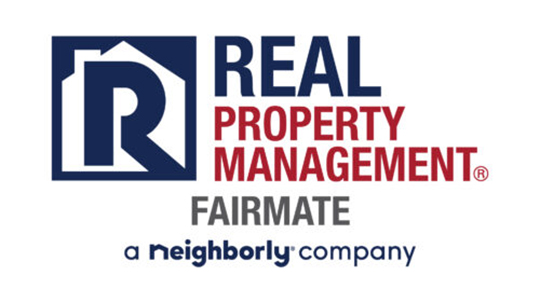Answer the following query with a single word or phrase:
What is the tagline of Real Property Management Fairmate?

A neighborly company